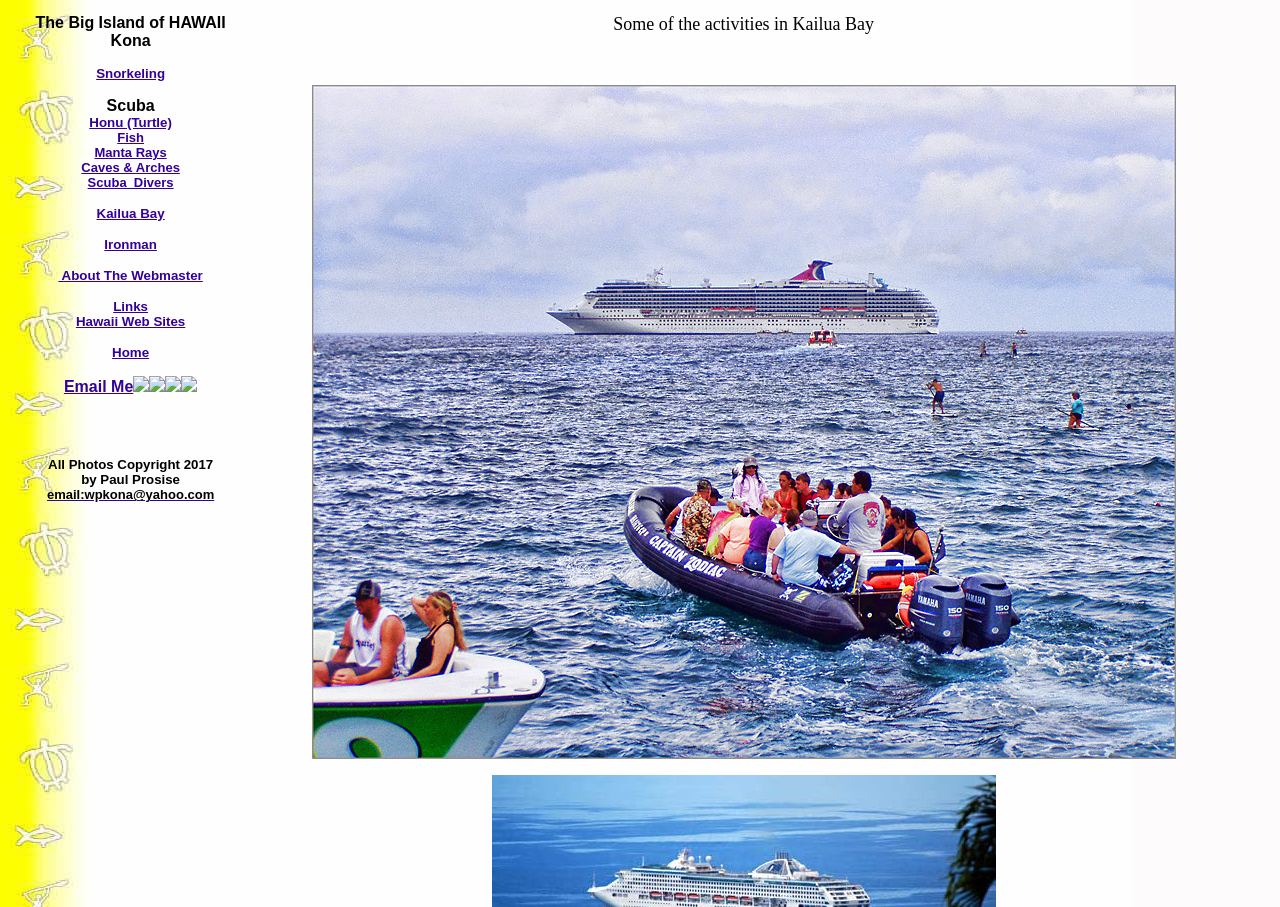Locate the bounding box coordinates of the element you need to click to accomplish the task described by this instruction: "Visit Honu (Turtle) page".

[0.07, 0.125, 0.134, 0.143]